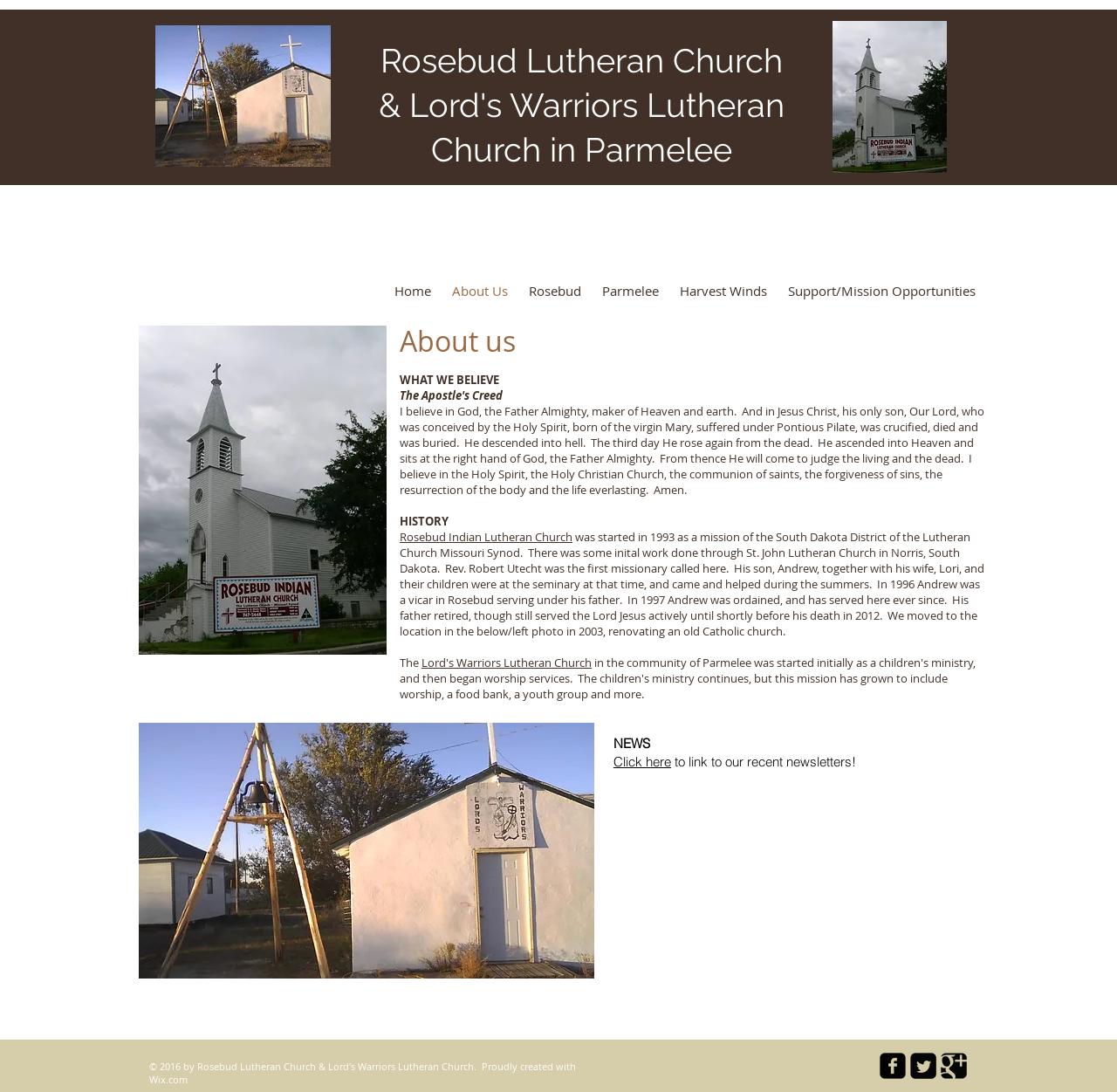Analyze the image and give a detailed response to the question:
What social media platforms are available?

I found the answer by looking at the list element with the text 'Social Bar' and identifying the social media platforms as Facebook, Twitter, and Google based on the image elements with the text 'facebook-square', 'Twitter Square', and 'Google Square'.